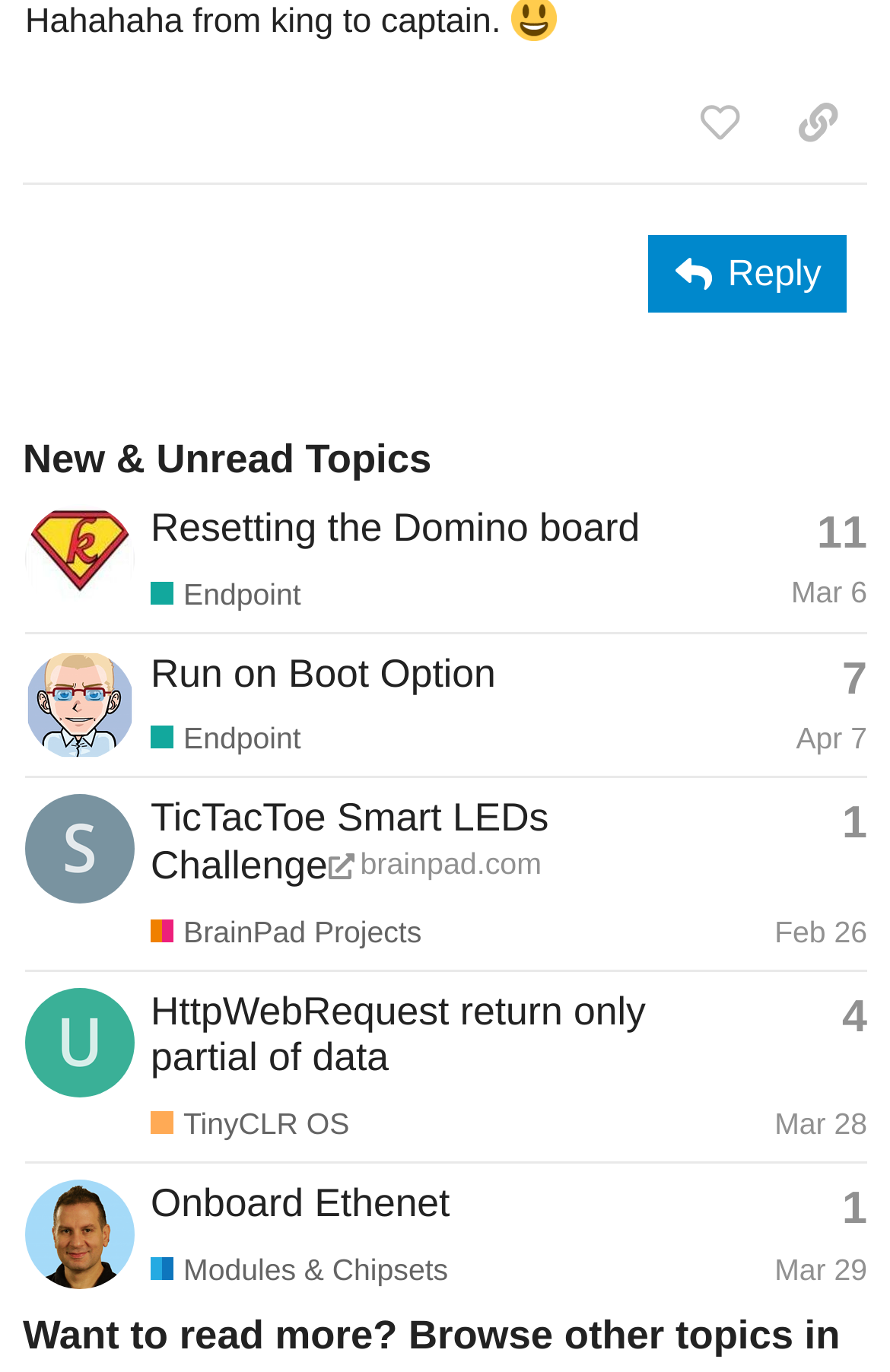Pinpoint the bounding box coordinates of the clickable area necessary to execute the following instruction: "Copy a link to this post to clipboard". The coordinates should be given as four float numbers between 0 and 1, namely [left, top, right, bottom].

[0.864, 0.058, 0.974, 0.119]